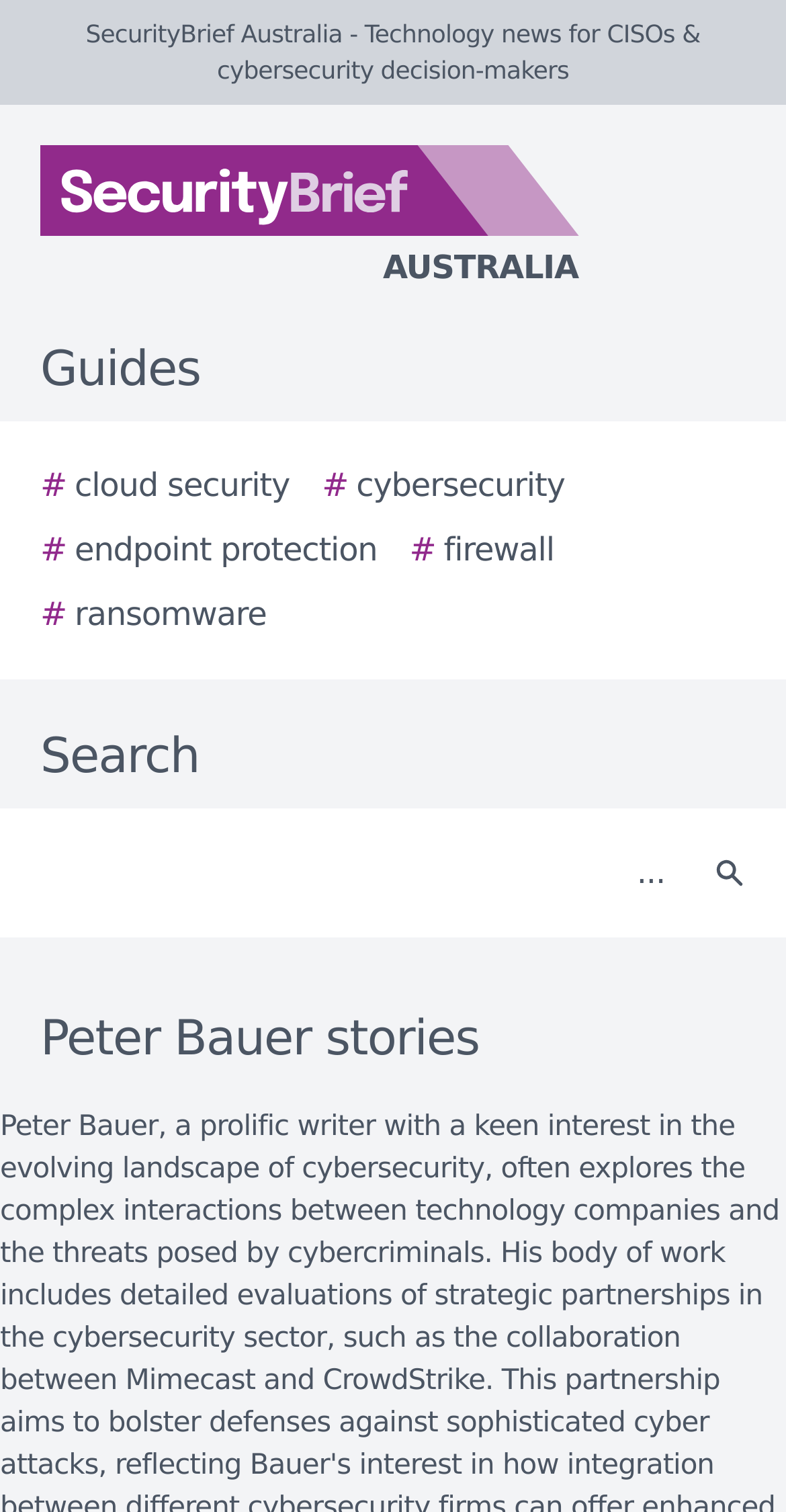What is the purpose of the textbox?
Examine the image and provide an in-depth answer to the question.

I looked at the textbox element with the label 'Search' and the button element next to it with the same label, and determined that the purpose of the textbox is to allow users to search for something on the website.